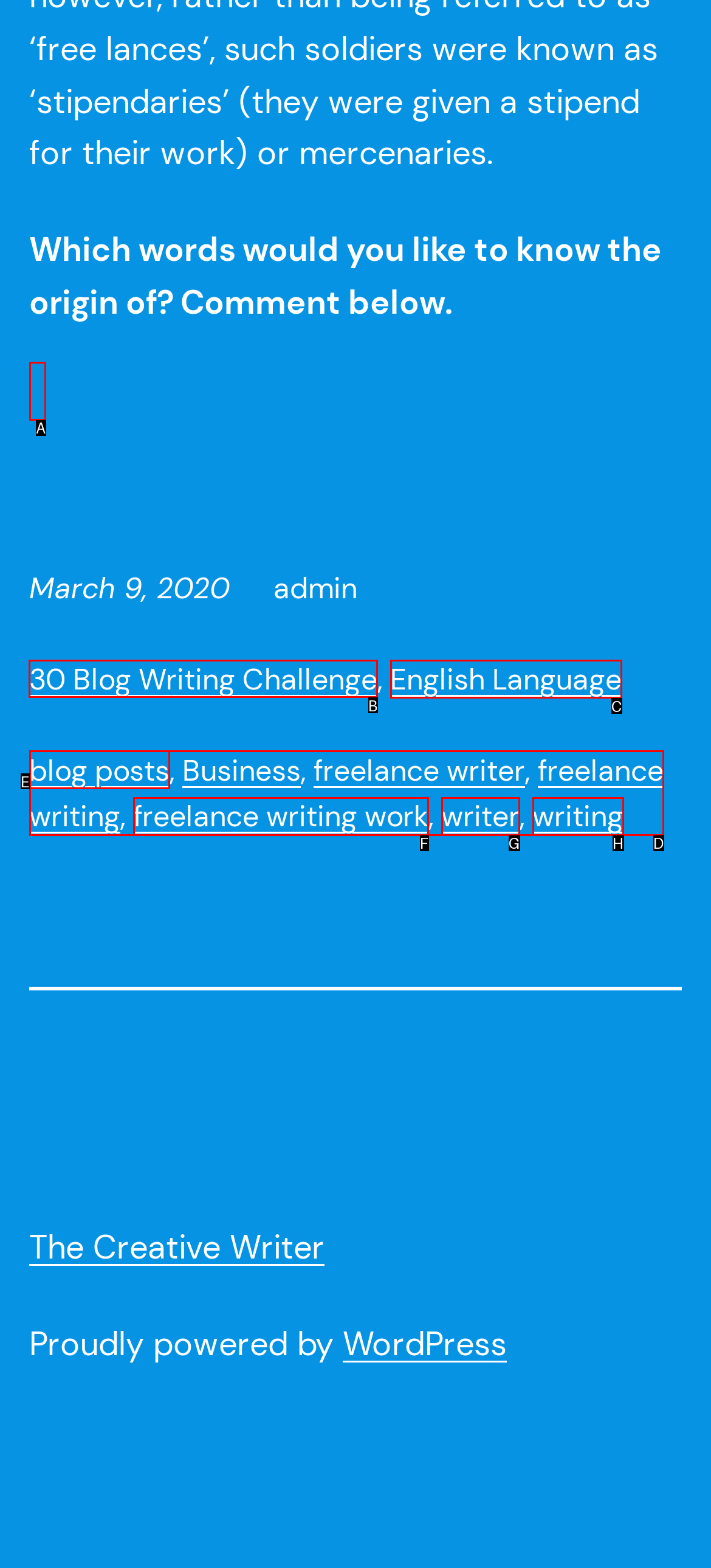Given the instruction: Visit the '30 Blog Writing Challenge' page, which HTML element should you click on?
Answer with the letter that corresponds to the correct option from the choices available.

B